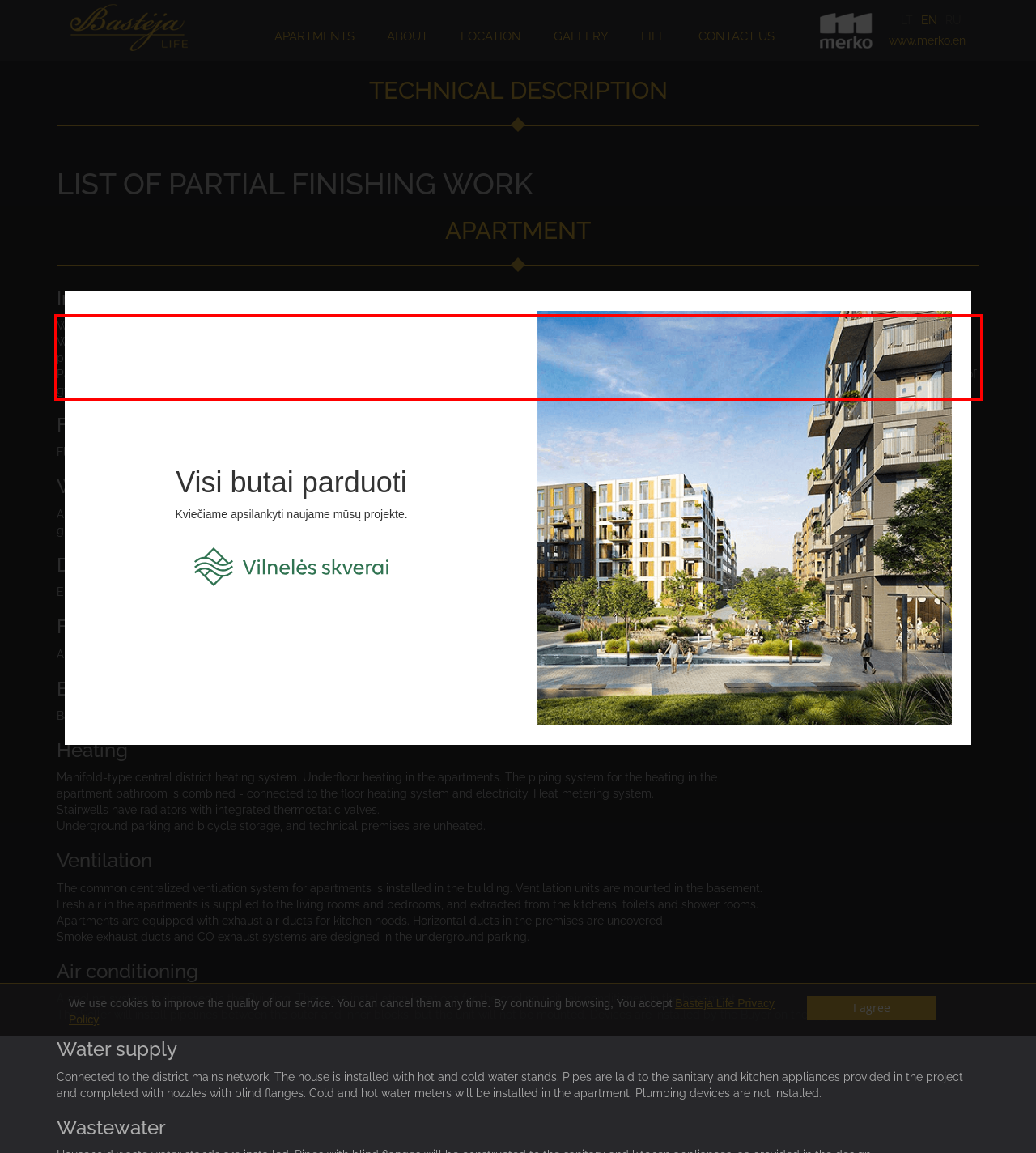Please identify the text within the red rectangular bounding box in the provided webpage screenshot.

Walls between apartments – monolithic reinforced concrete and / or masonry. WC partitions – 100 mm thick brick blocks. Wall surfaces of those partitions from the inner side of the WCs – no plaster, no paint, no putty. From the side of rooms – plastered, no paint, no putty. Partitions between rooms – gypsum board (75 mm galvanised metal profile carcass, filled with rock wool sound insulation and covered from both sides with a double layer of gypsum board). Seams between gypsum board panels are not filled, the surface is not primed and is unpainted.